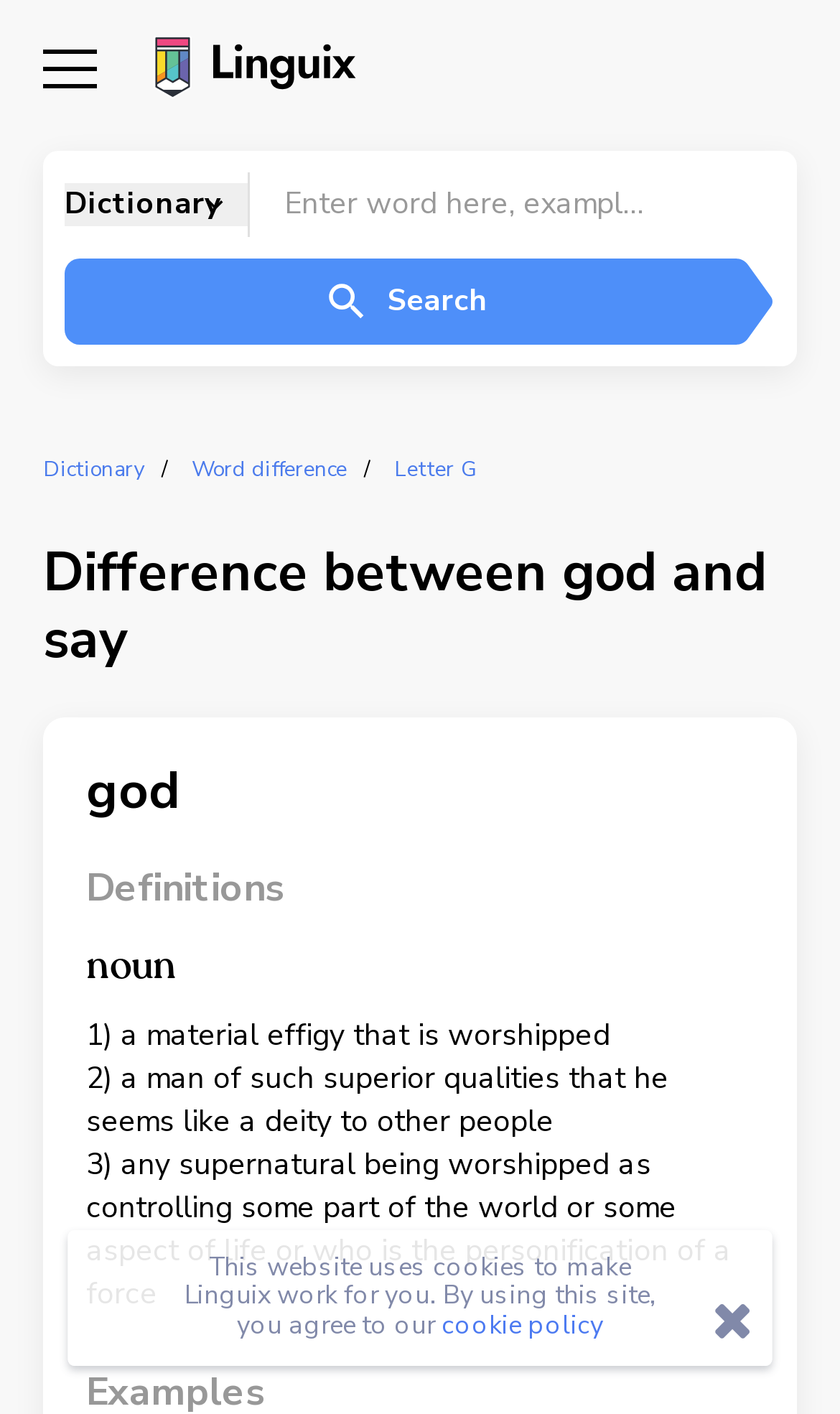Identify the bounding box coordinates for the element you need to click to achieve the following task: "Enter a word in the search box". The coordinates must be four float values ranging from 0 to 1, formatted as [left, top, right, bottom].

[0.297, 0.13, 0.815, 0.16]